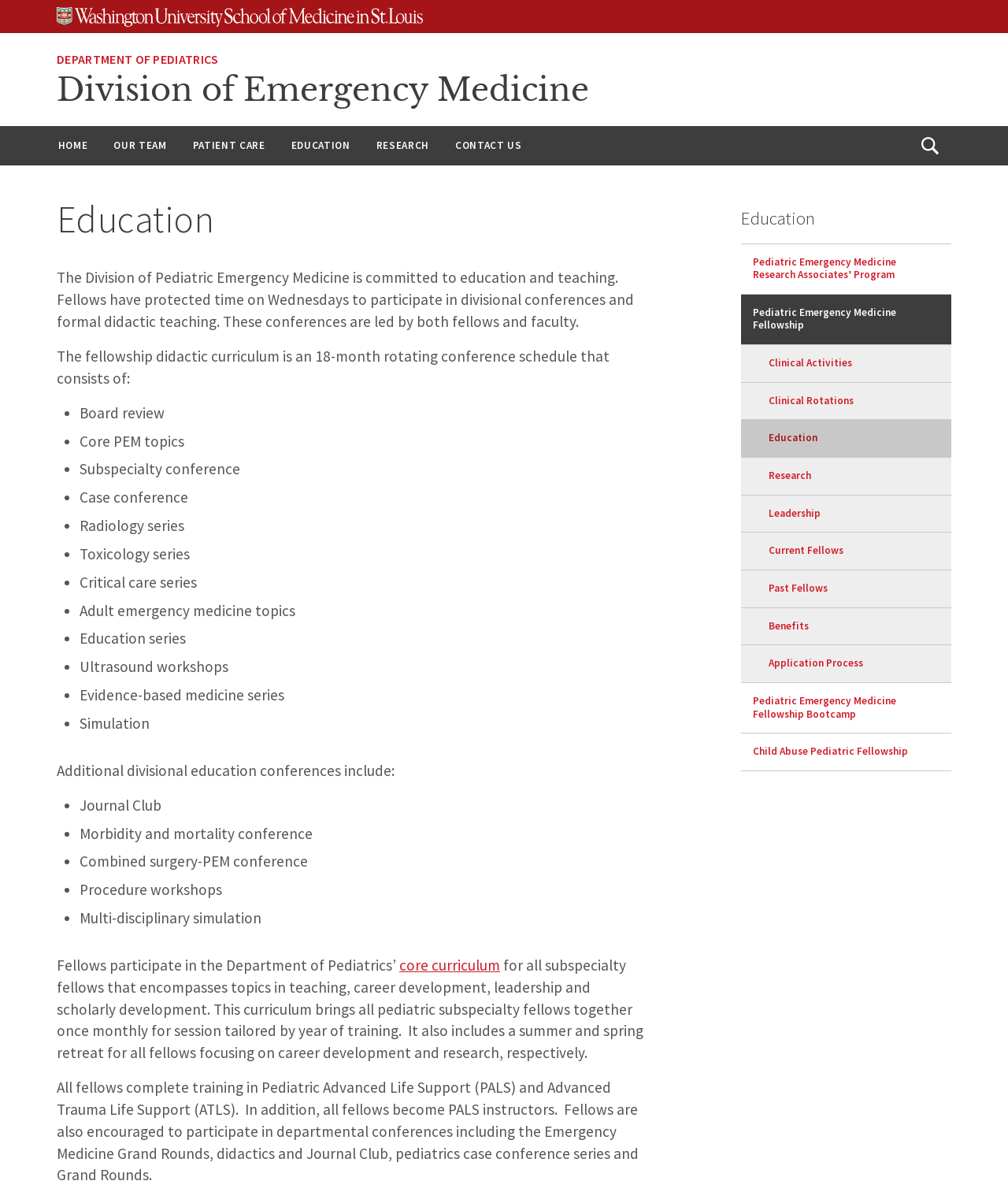Determine the bounding box coordinates of the UI element that matches the following description: "JOIN OUR MAILING LIST". The coordinates should be four float numbers between 0 and 1 in the format [left, top, right, bottom].

None